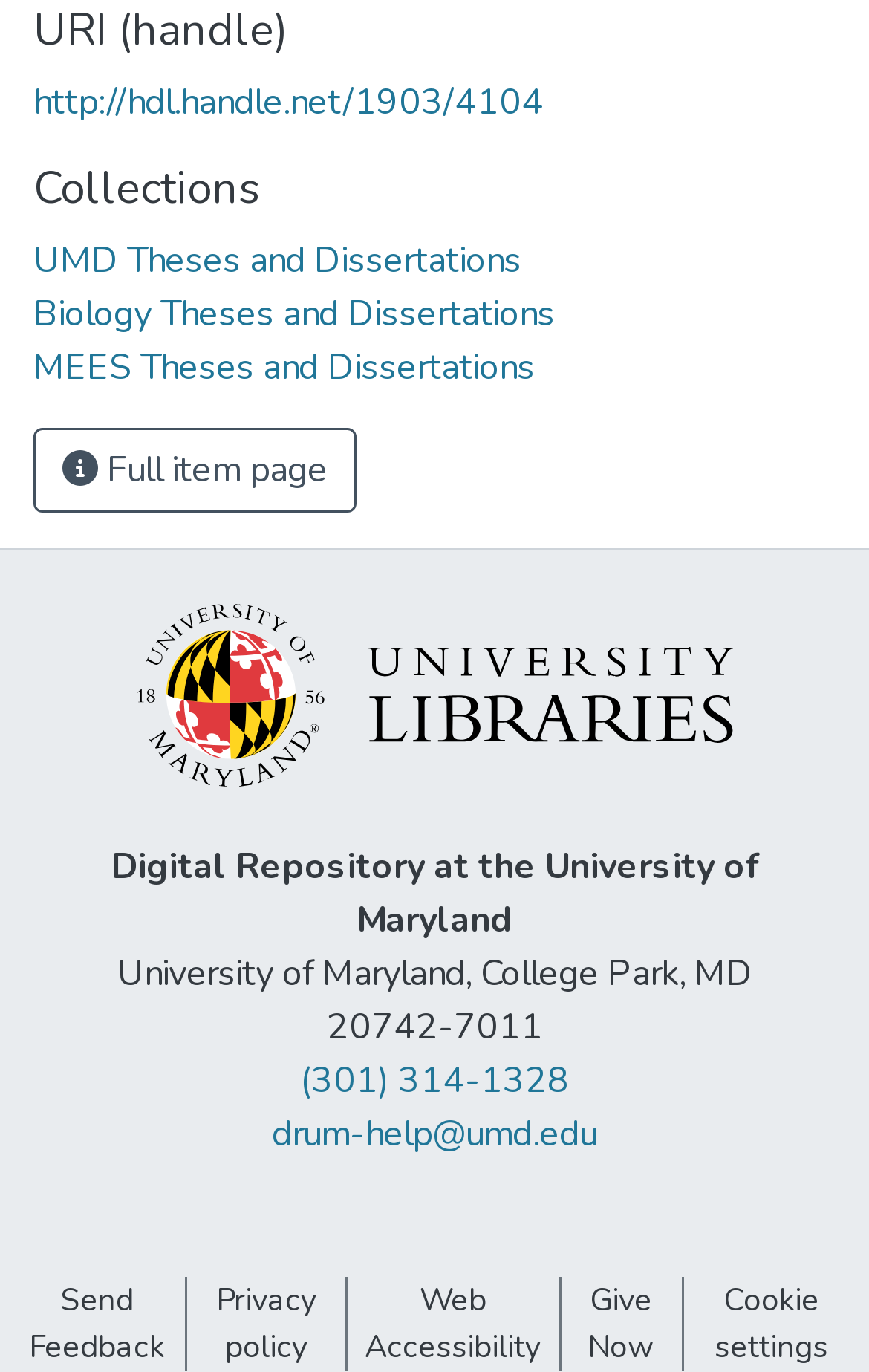Identify the bounding box for the UI element specified in this description: "drum-help@umd.edu". The coordinates must be four float numbers between 0 and 1, formatted as [left, top, right, bottom].

[0.313, 0.809, 0.687, 0.845]